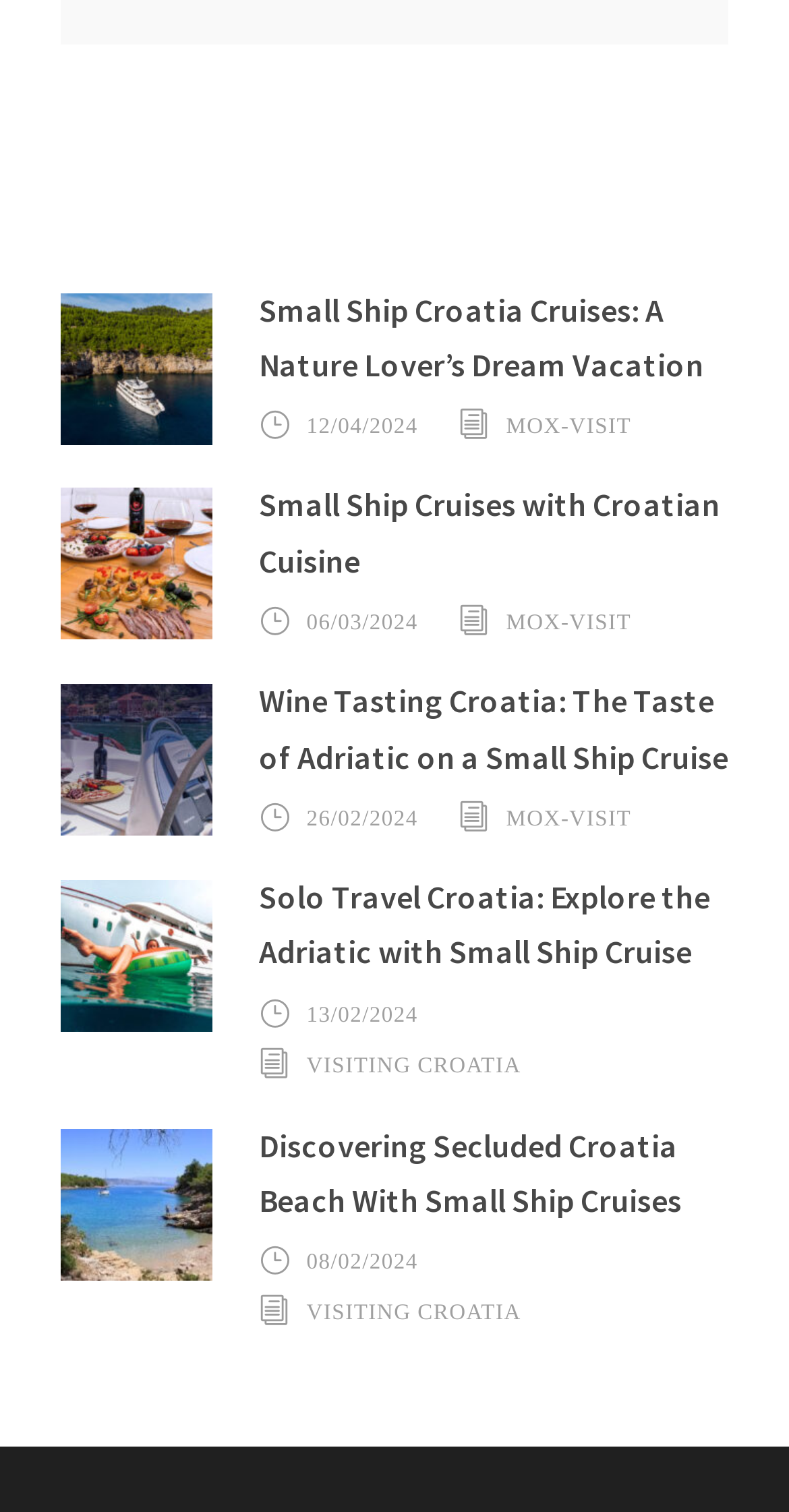Please specify the bounding box coordinates of the clickable region to carry out the following instruction: "Explore 'day sailing private'". The coordinates should be four float numbers between 0 and 1, in the format [left, top, right, bottom].

[0.077, 0.358, 0.269, 0.383]